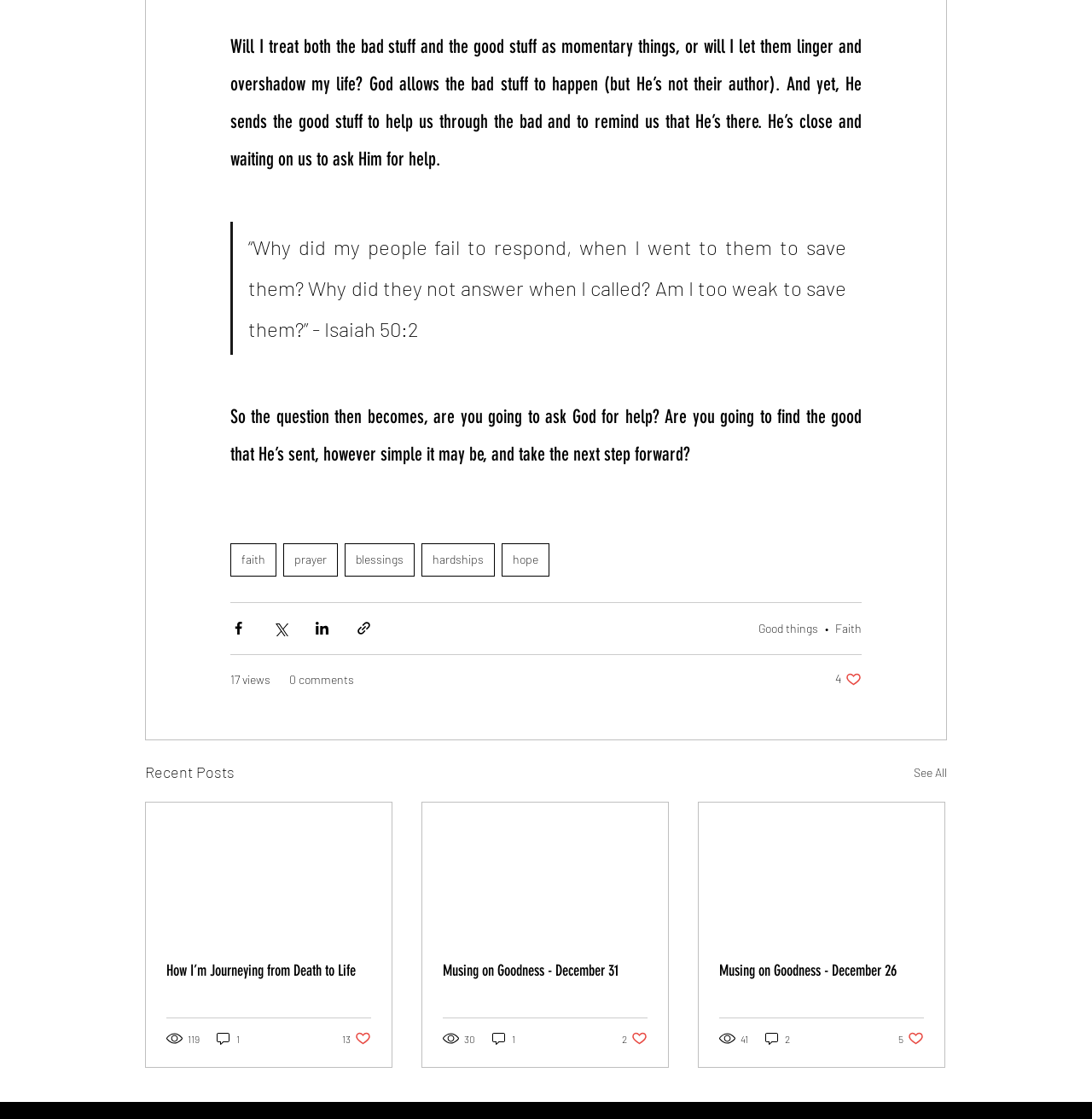Based on the visual content of the image, answer the question thoroughly: What is the purpose of the buttons at the bottom of the page?

The buttons at the bottom of the page, such as 'Share via Facebook', 'Share via Twitter', and 'Share via LinkedIn', suggest that their purpose is to allow users to share the posts on the webpage with others on social media platforms.